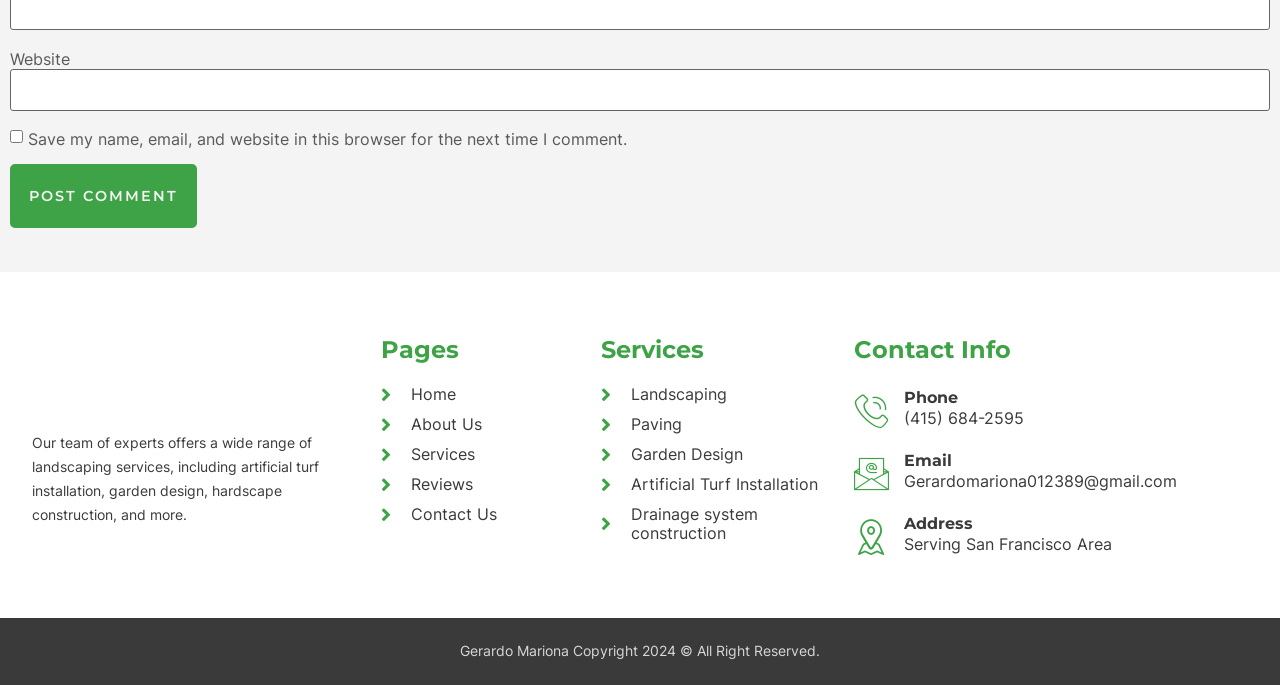Determine the bounding box for the described HTML element: "Paving". Ensure the coordinates are four float numbers between 0 and 1 in the format [left, top, right, bottom].

[0.469, 0.606, 0.642, 0.635]